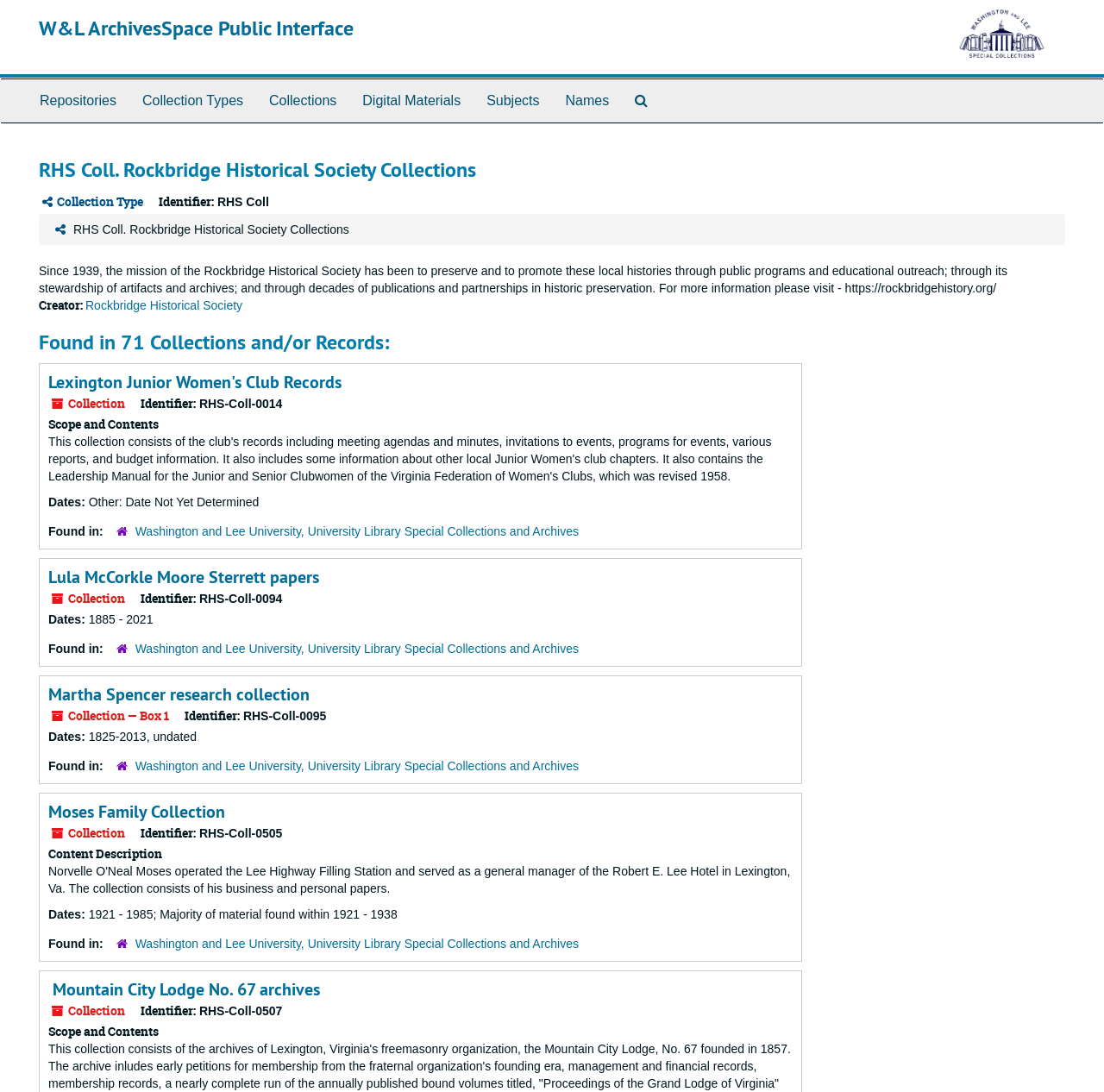What is the date range of the Moses Family Collection?
Refer to the image and respond with a one-word or short-phrase answer.

1921 - 1985